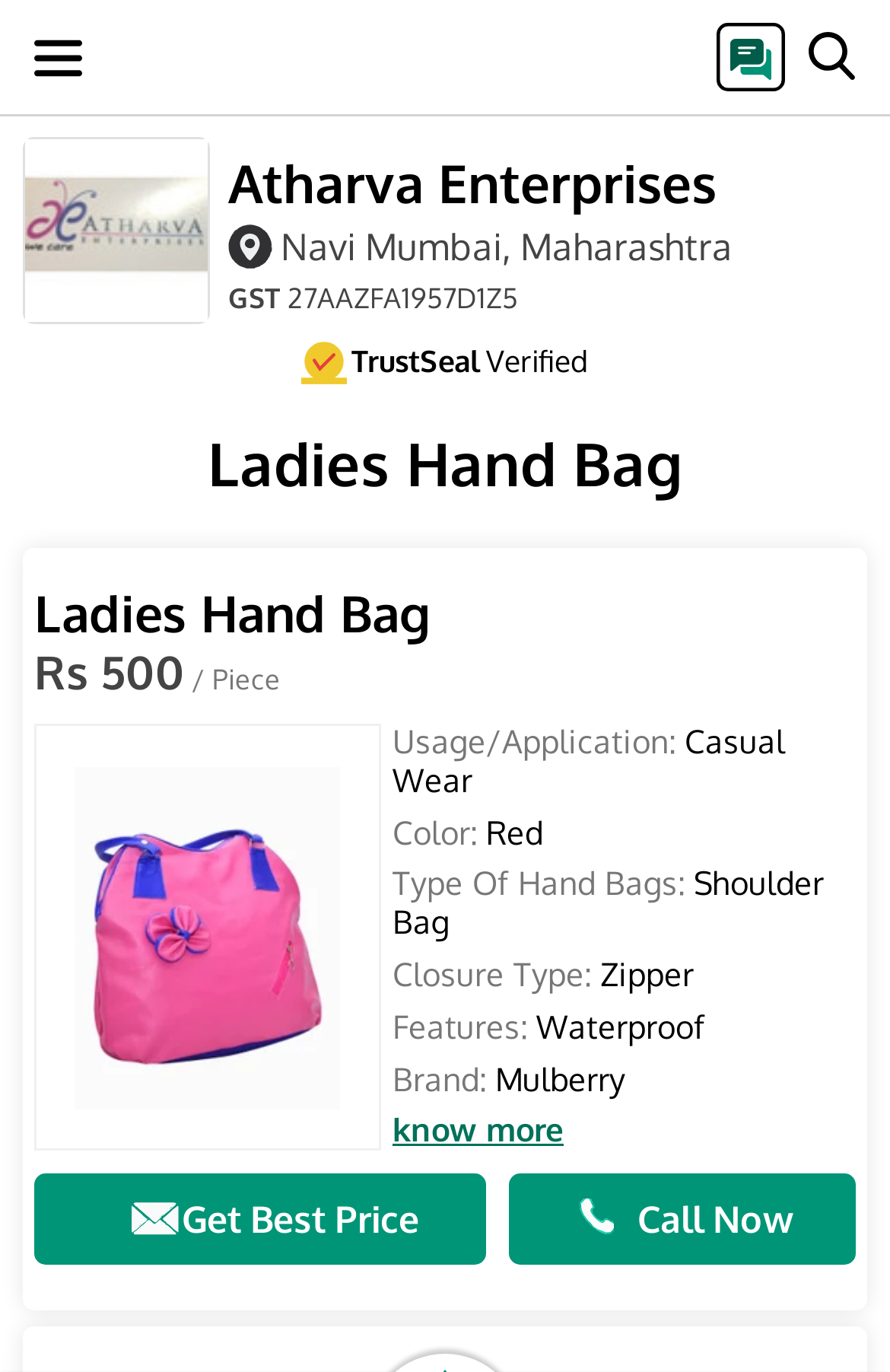Locate the bounding box coordinates of the clickable region to complete the following instruction: "click company logo."

[0.028, 0.101, 0.233, 0.235]